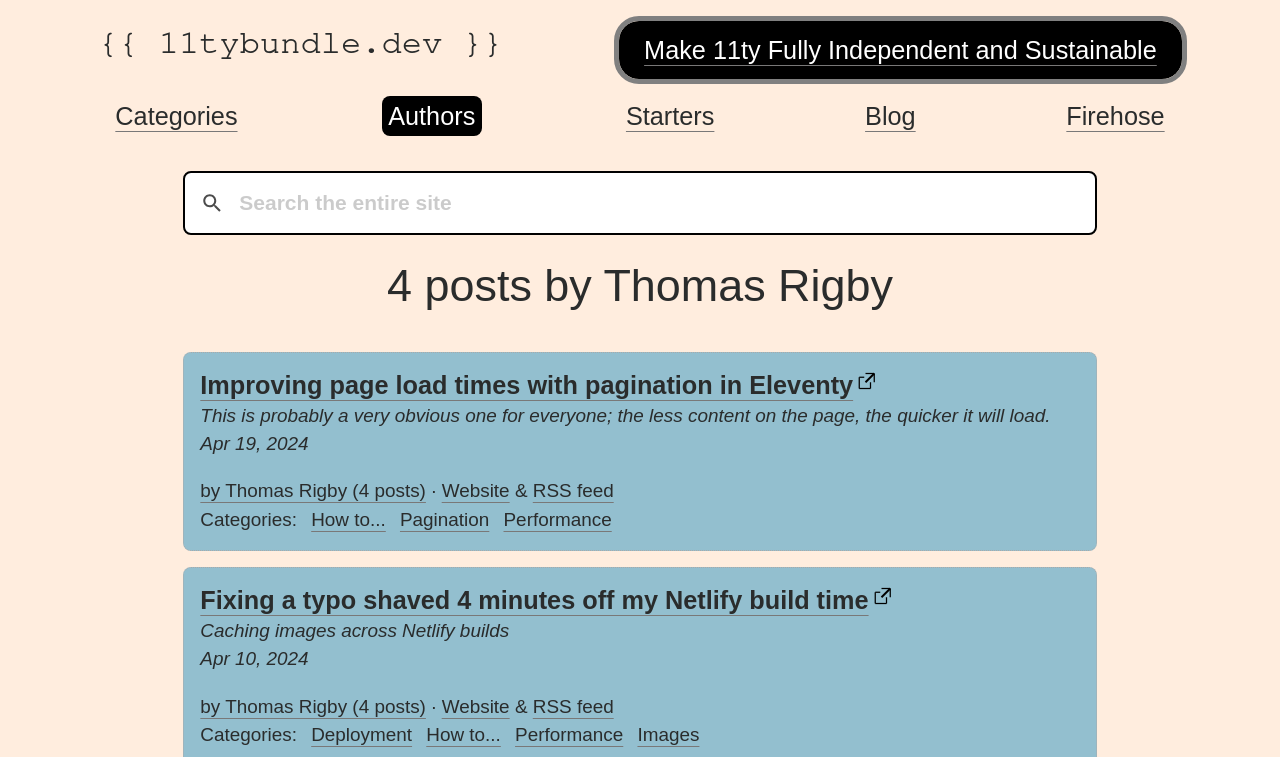Explain the webpage in detail, including its primary components.

This webpage appears to be a blog or article listing page, with a focus on posts written by Thomas Rigby. At the top, there is a link to the website 11tybundle.dev, followed by a link to an article titled "Make 11ty Fully Independent and Sustainable". Below this, there are six navigation links: "Categories", "Authors", "Starters", "Blog", "Firehose", and a search bar with a "Clear" button.

The main content of the page is divided into four sections, each representing a separate blog post. The first section has a heading "Improving page load times with pagination in Eleventy", followed by a brief summary of the article and a link to read more. Below this, there is a date "Apr 19, 2024" and information about the author, including a link to their website and RSS feed.

The second section has a heading "Fixing a typo shaved 4 minutes off my Netlify build time", with a similar layout to the first section. The third section has a heading that is not fully visible, but appears to be related to caching images across Netlify builds. The fourth section has a heading that is not fully visible, but appears to be related to deployment and performance.

Each section has a list of categories below the heading, with links to related topics such as "How to...", "Pagination", "Performance", and "Images". The categories are positioned below the heading and to the right of the date and author information.